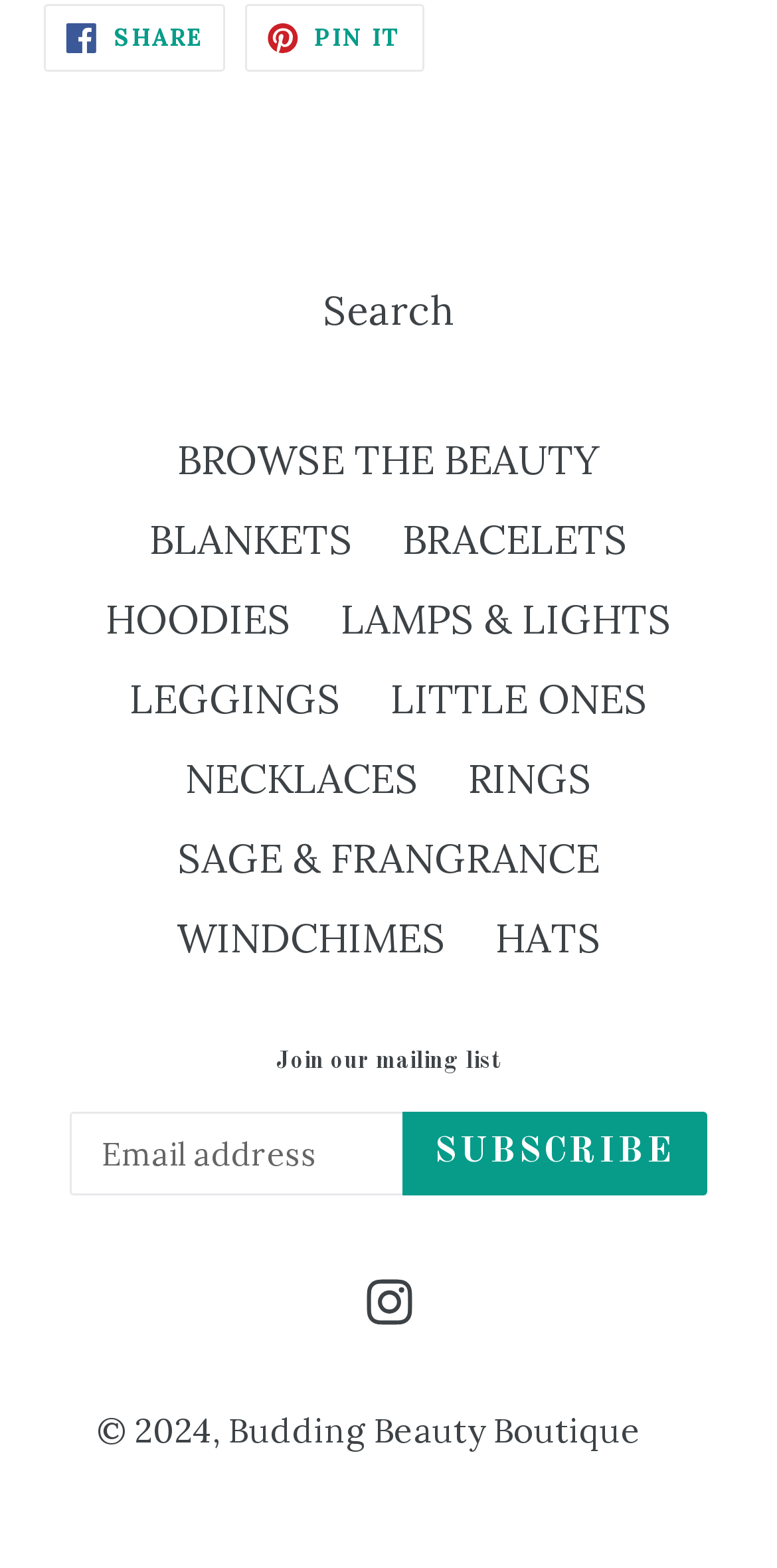Specify the bounding box coordinates of the area to click in order to follow the given instruction: "Subscribe to the mailing list."

[0.518, 0.709, 0.91, 0.762]